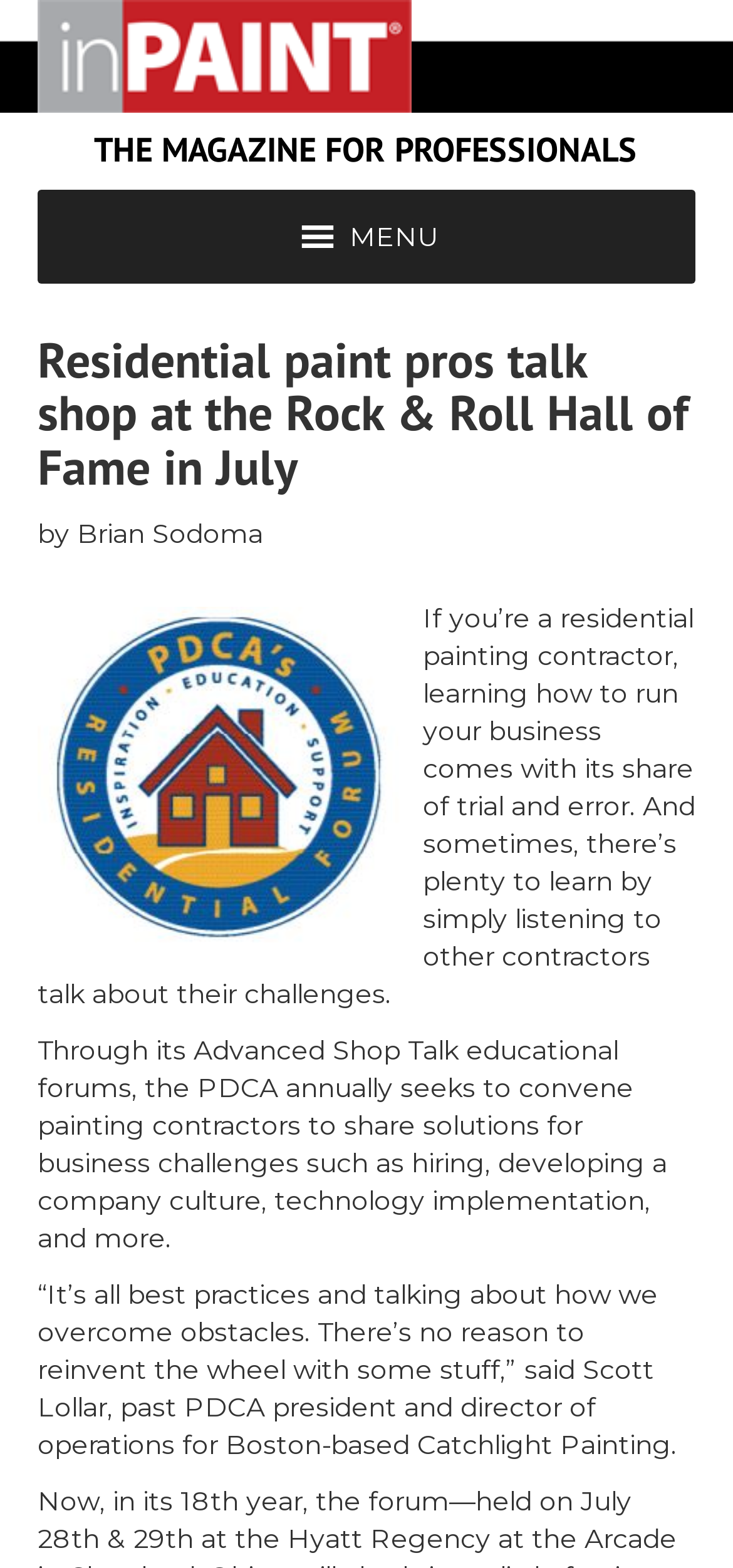Describe all the visual and textual components of the webpage comprehensively.

The webpage appears to be an article or blog post about residential paint professionals sharing their experiences and best practices. At the top of the page, there is a heading that reads "inPAINT" with an accompanying image of the same name. Below this, there is a menu button labeled "MENU" that is not expanded.

The main content of the page is divided into sections, with a heading that reads "Residential paint pros talk shop at the Rock & Roll Hall of Fame in July". This is followed by a byline "by Brian Sodoma" and a small image of "rf". The main article text is divided into three paragraphs, which discuss the challenges of running a residential painting business and the benefits of sharing knowledge and best practices with other contractors.

The paragraphs are arranged in a vertical column, with the first paragraph starting near the top of the page and the subsequent paragraphs flowing downwards. The text is arranged in a single column, with no images or other elements interrupting the flow of the text. Overall, the page has a simple and clean layout, with a focus on presenting the article content in a clear and readable manner.